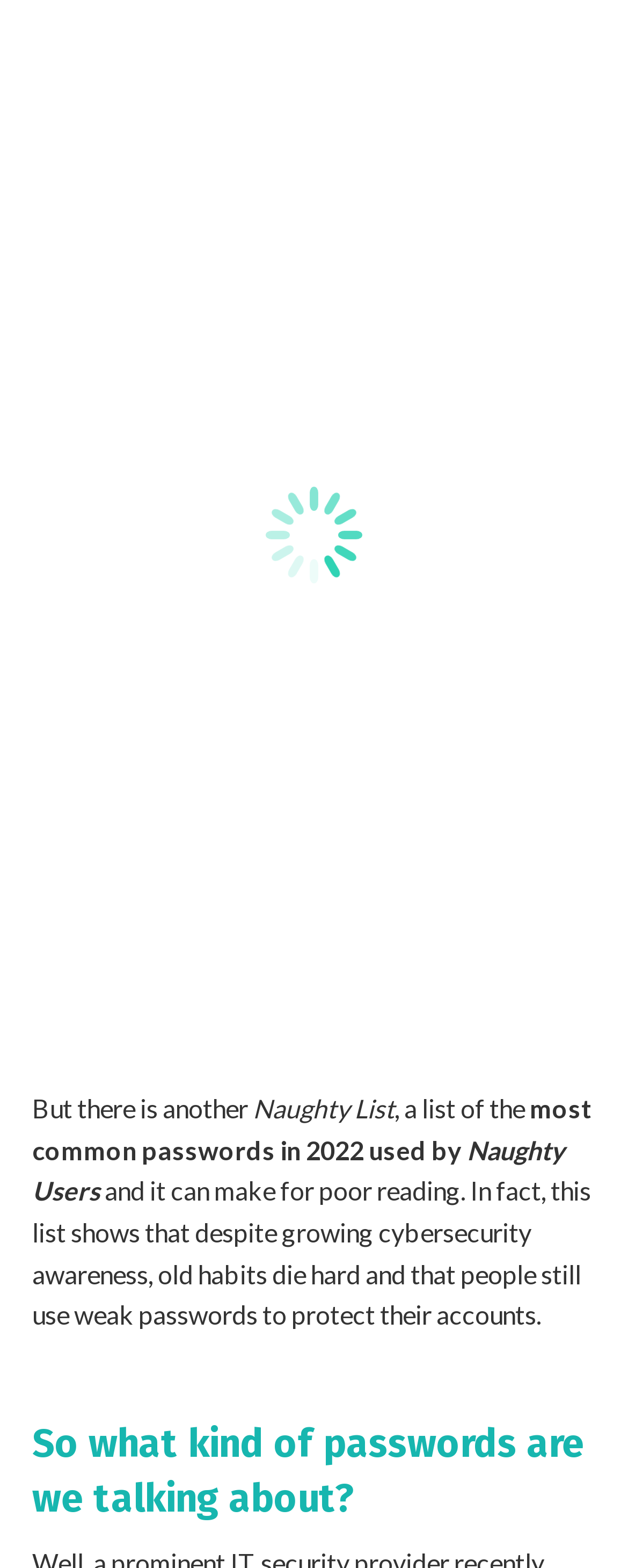What is the context of Christmas mentioned?
Look at the image and answer with only one word or phrase.

Children hoping for presents